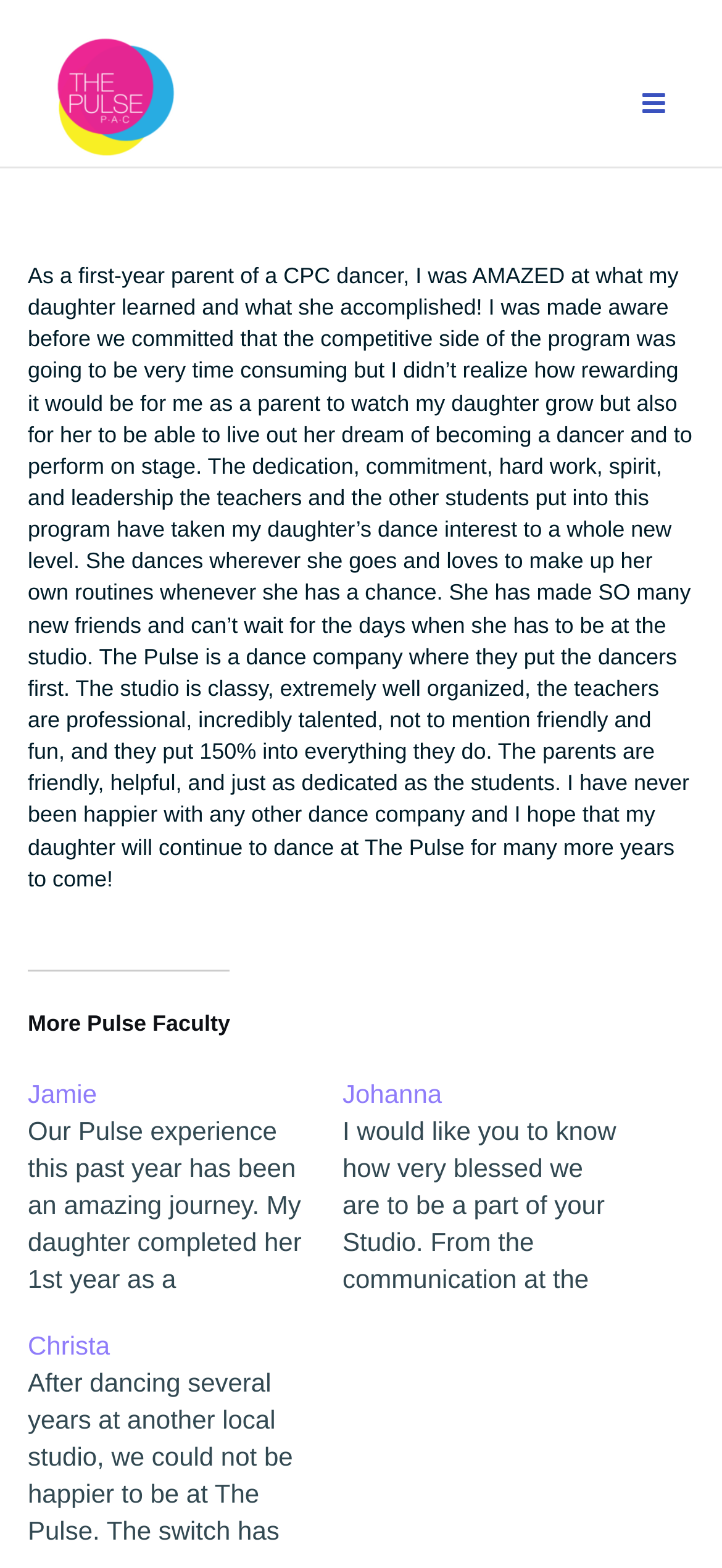What is the atmosphere of the dance studio?
Provide a fully detailed and comprehensive answer to the question.

I inferred the atmosphere of the dance studio by reading the StaticText element which describes the studio as 'classy, extremely well organized, the teachers are professional, incredibly talented, not to mention friendly and fun'.